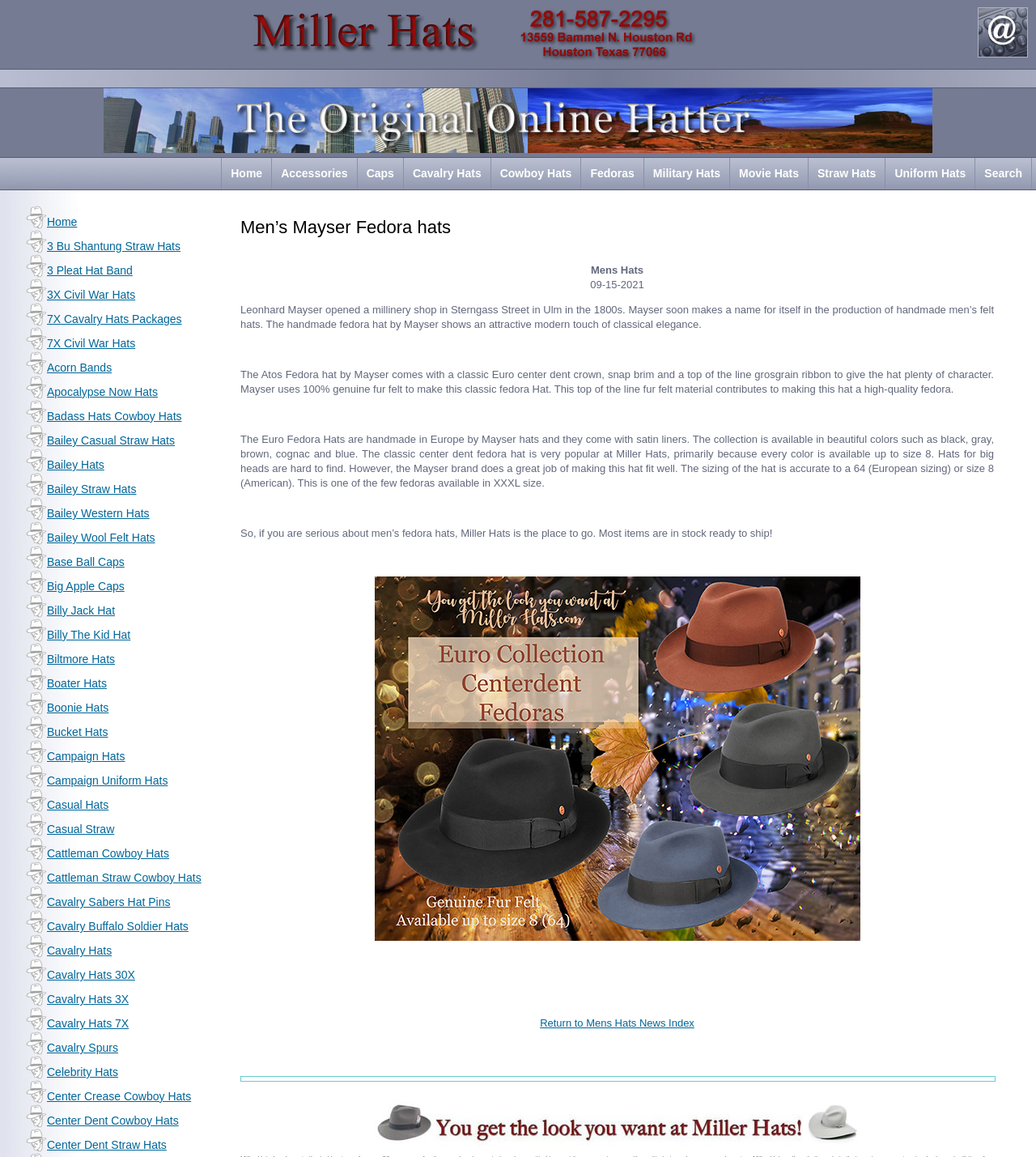Respond to the question with just a single word or phrase: 
What is the category of 'Cavalry Hats'?

Hats